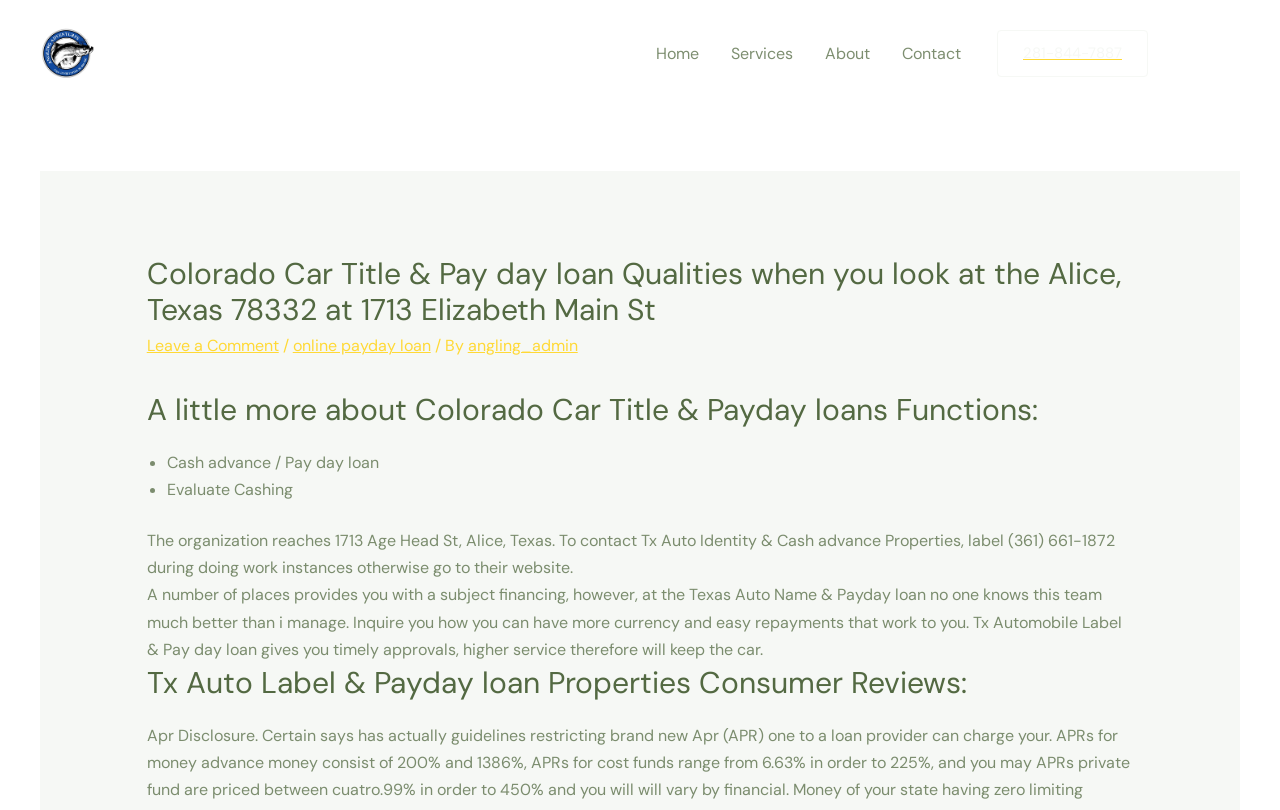Give a concise answer of one word or phrase to the question: 
What services does Texas Auto Title & Payday Loan offer?

Cash advance / Pay day loan, Evaluate Cashing